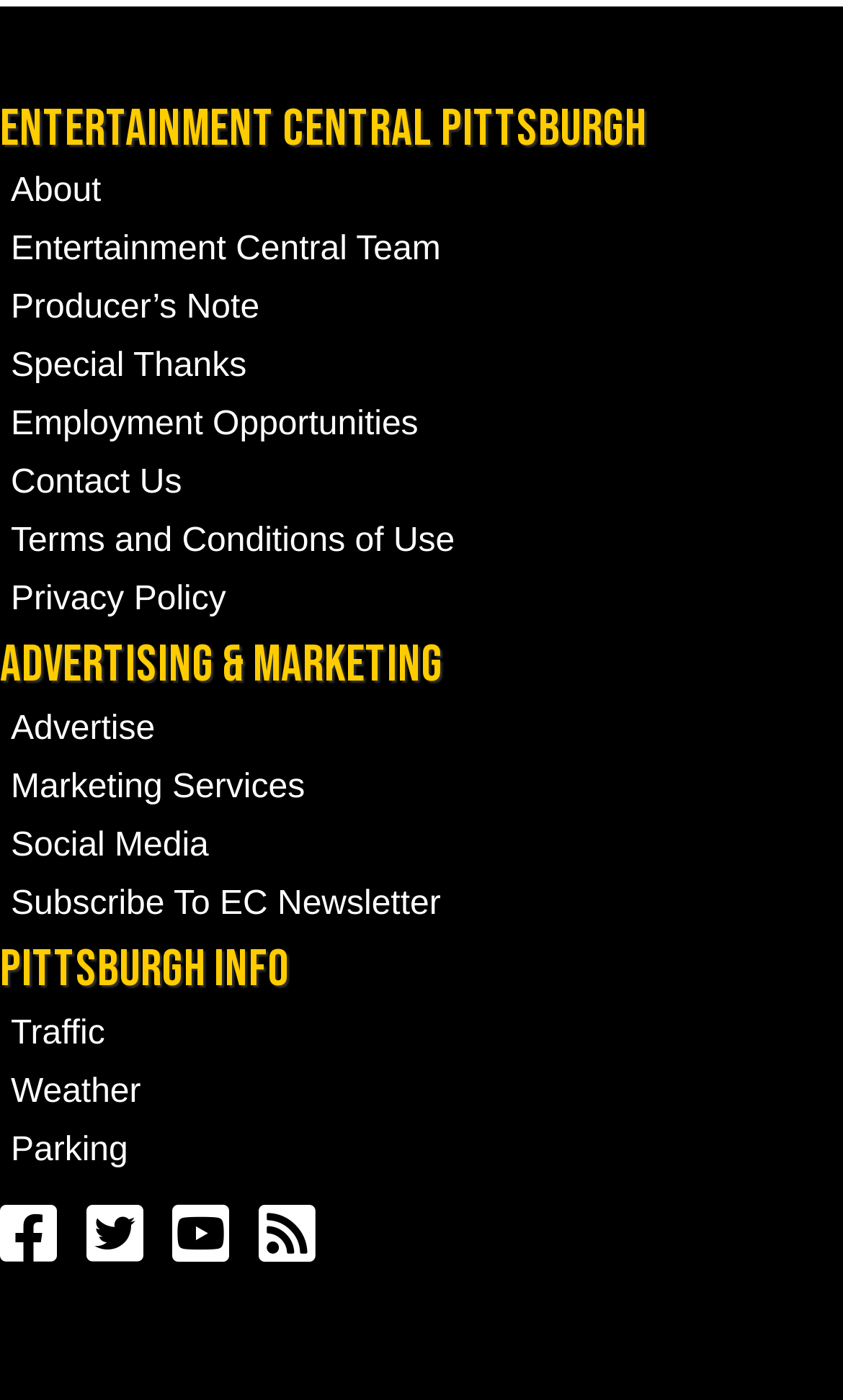Given the webpage screenshot, identify the bounding box of the UI element that matches this description: "Weather".

[0.0, 0.76, 1.0, 0.8]